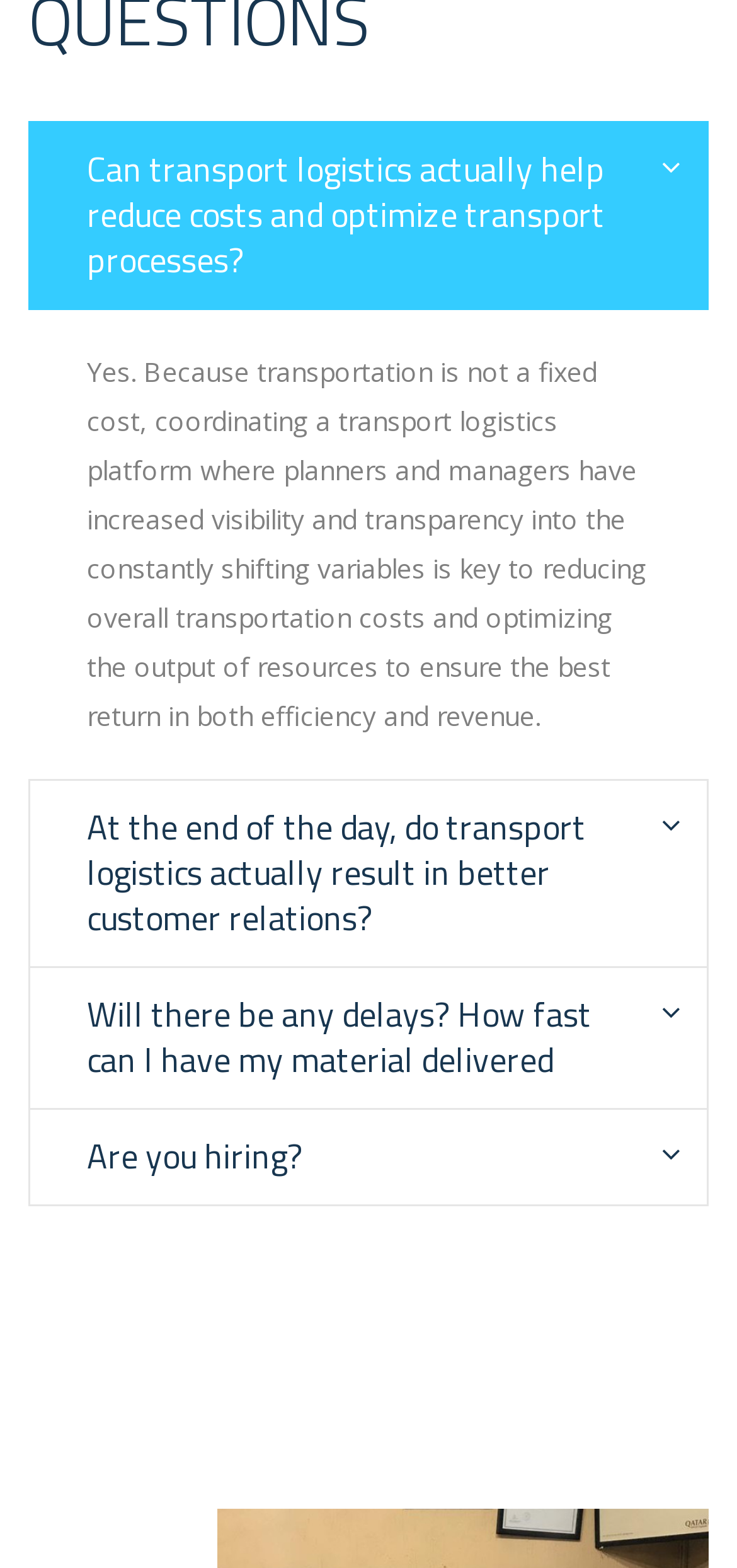Refer to the image and provide an in-depth answer to the question:
What is the main topic of the webpage?

The webpage appears to be discussing the benefits and importance of transport logistics, as evident from the headings and text content. The headings ask questions related to cost reduction, customer relations, and delivery speed, which are all relevant to transport logistics.